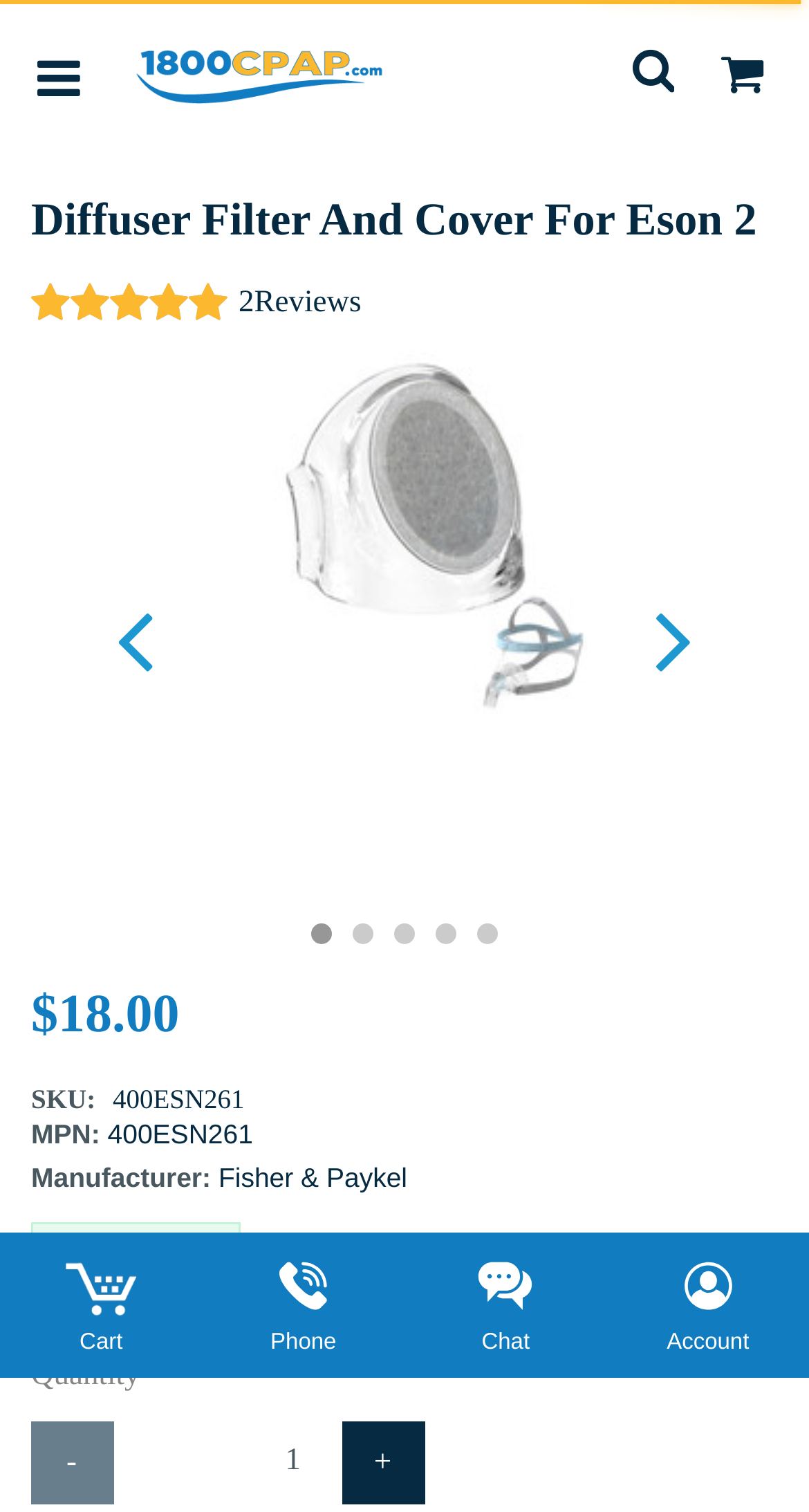Please specify the bounding box coordinates in the format (top-left x, top-left y, bottom-right x, bottom-right y), with values ranging from 0 to 1. Identify the bounding box for the UI component described as follows: alt="Eson 2 Diffuser"

[0.538, 0.611, 0.564, 0.625]